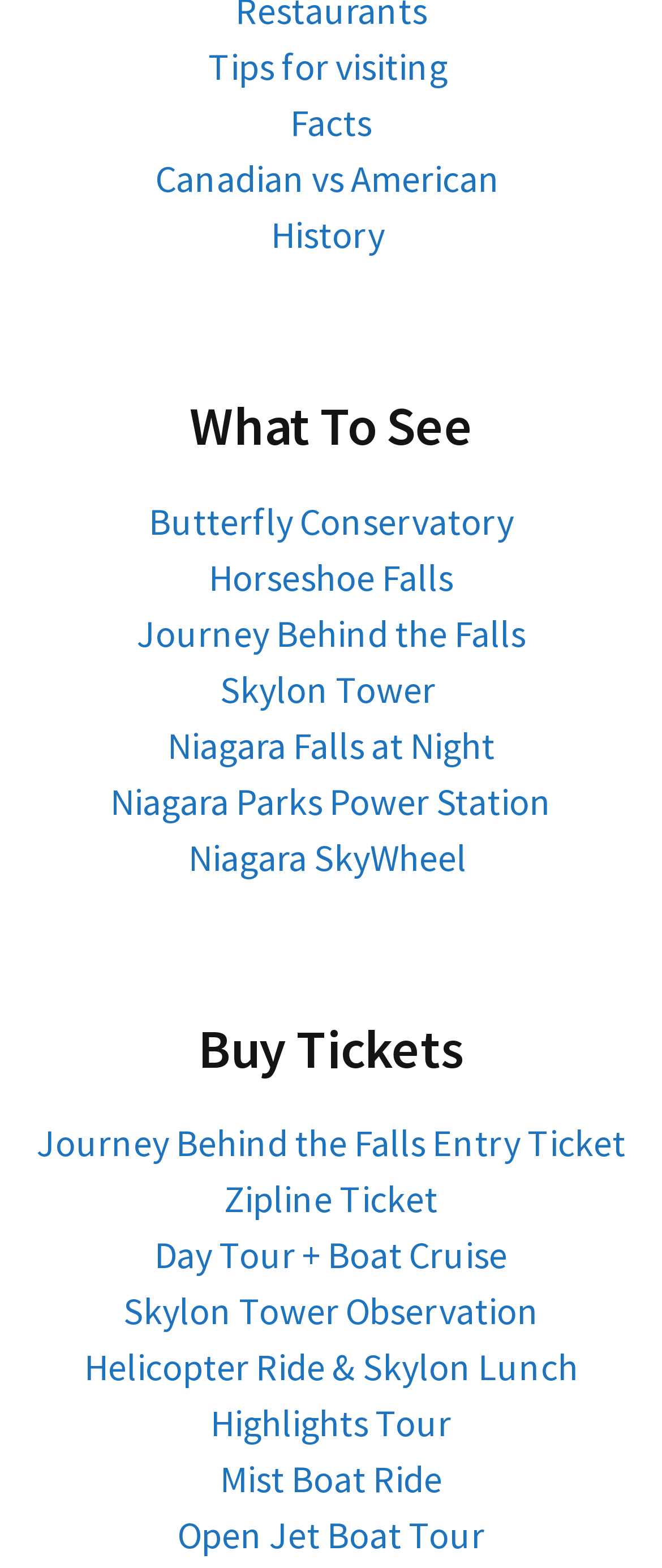What is the second link under 'What To See'?
Please utilize the information in the image to give a detailed response to the question.

I found the heading 'What To See' with ID 610, and then looked for the second link element under it, which is 'Horseshoe Falls' with ID 830.